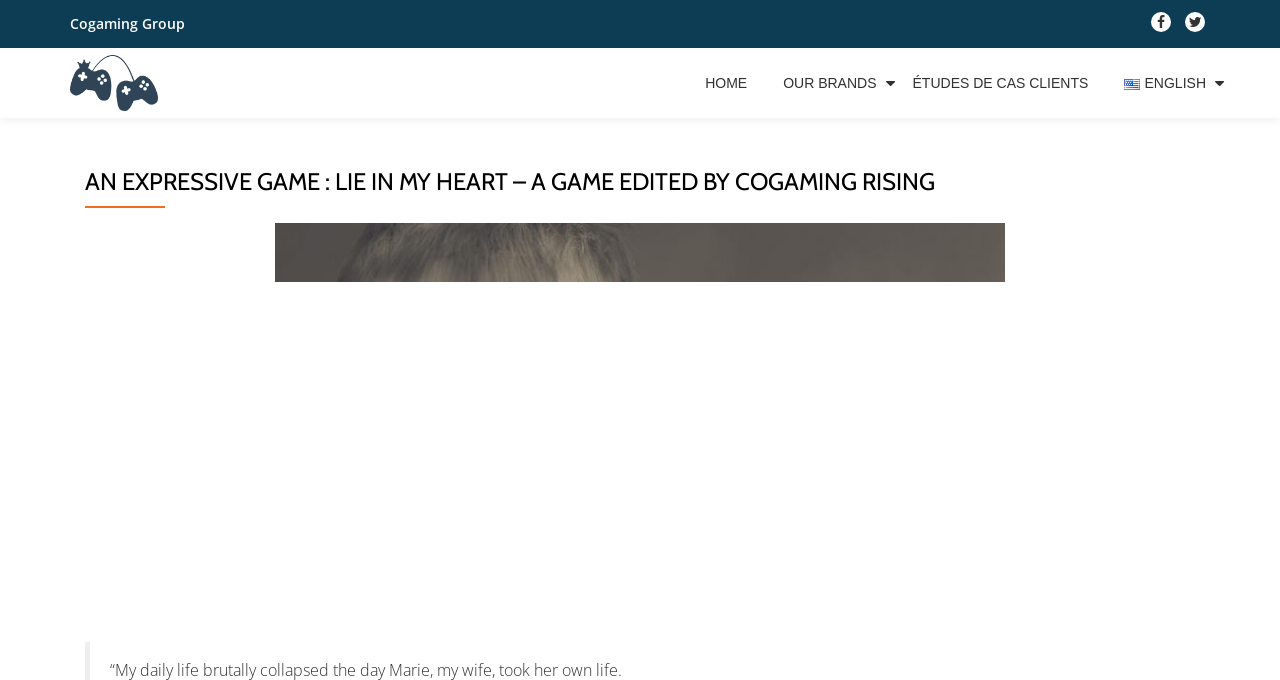Analyze the image and provide a detailed answer to the question: What is the last menu item?

By looking at the 'Primary Menu' section, I can see that the last link element is 'English ENGLISH', which suggests that it is the last menu item.